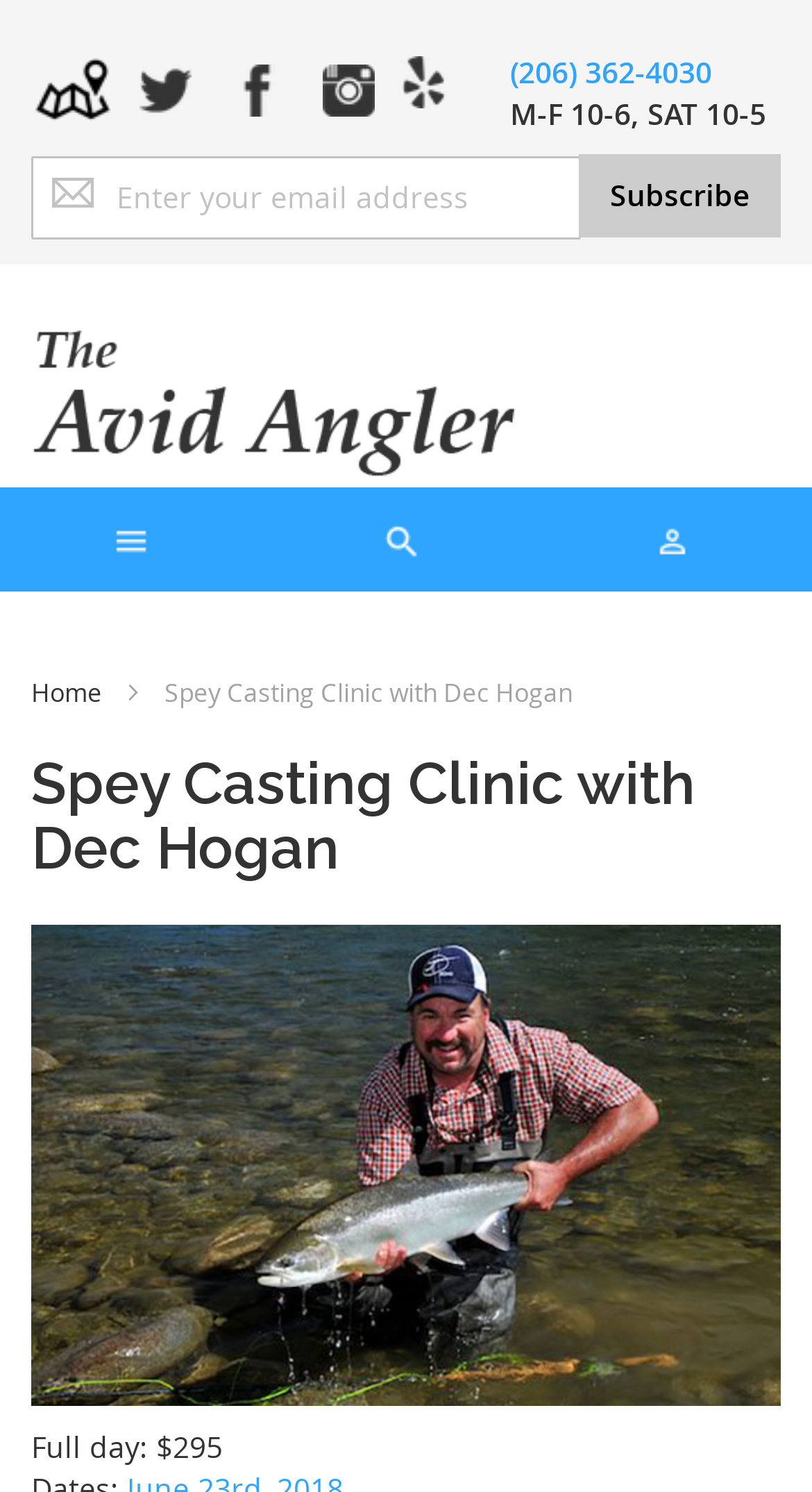Identify and provide the bounding box for the element described by: "Menu".

[0.0, 0.327, 0.333, 0.396]